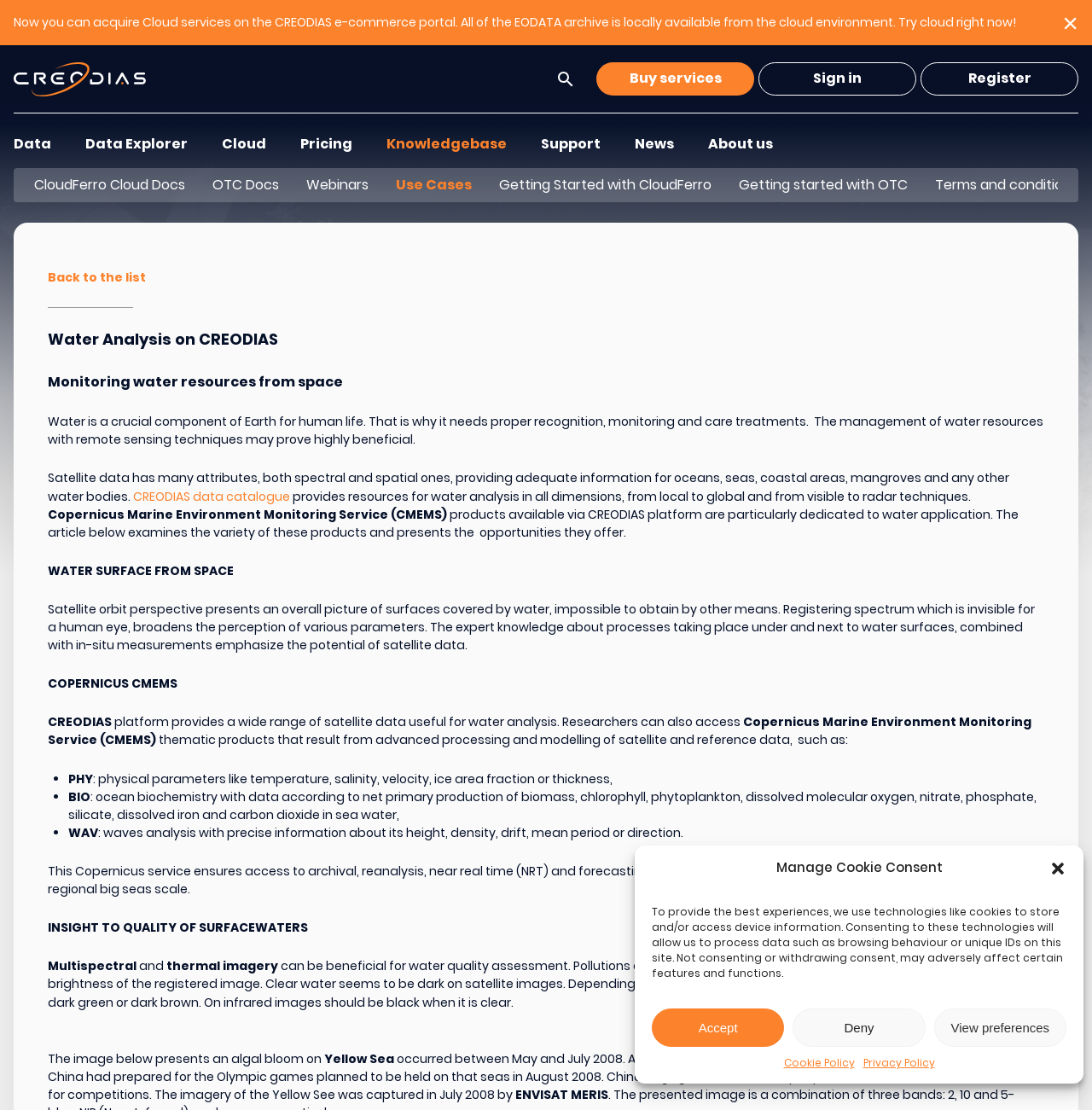Please locate the clickable area by providing the bounding box coordinates to follow this instruction: "Click DONATE NOW".

None